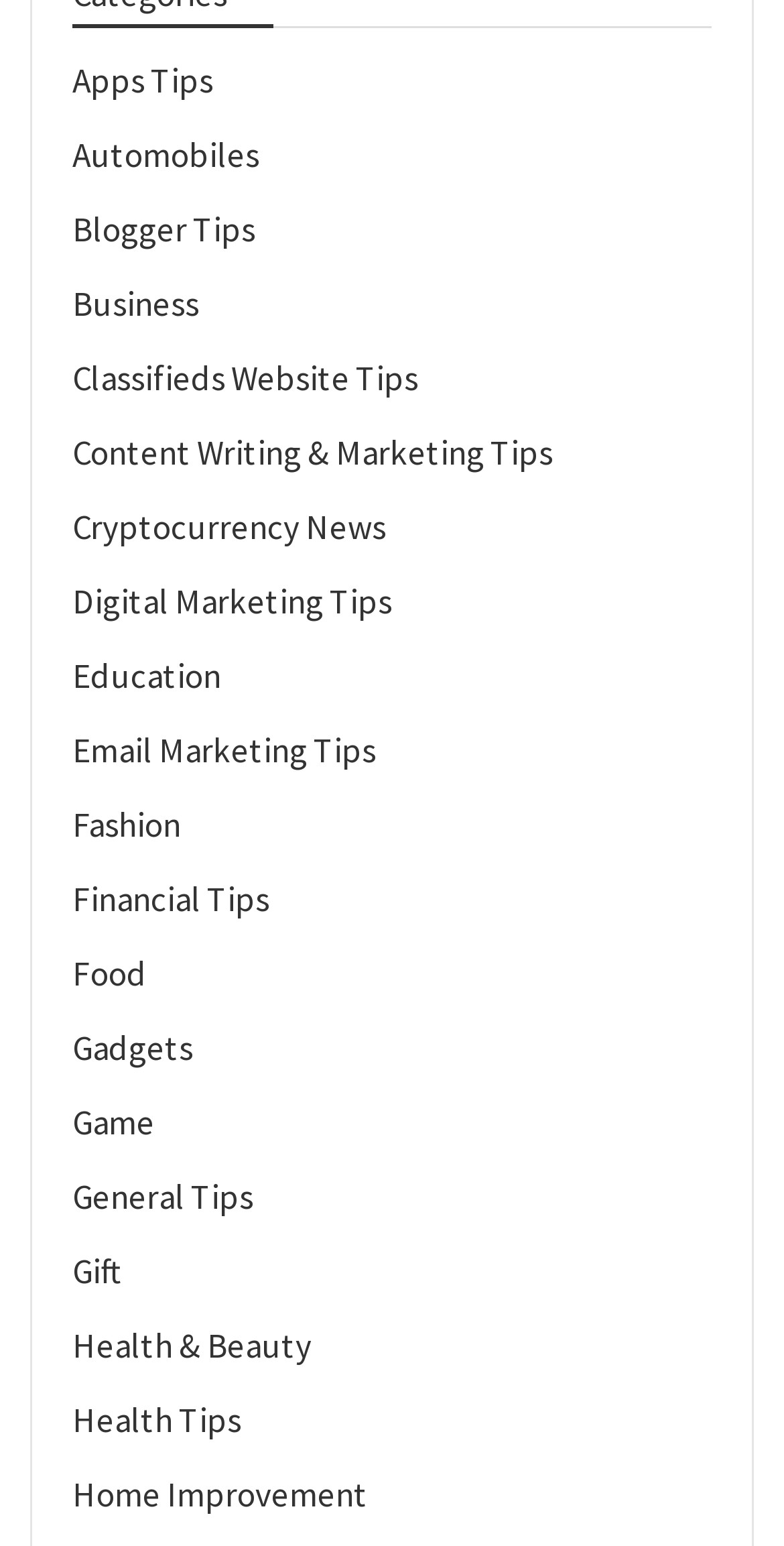Locate the bounding box coordinates of the clickable region to complete the following instruction: "View apps tips."

[0.092, 0.038, 0.272, 0.067]